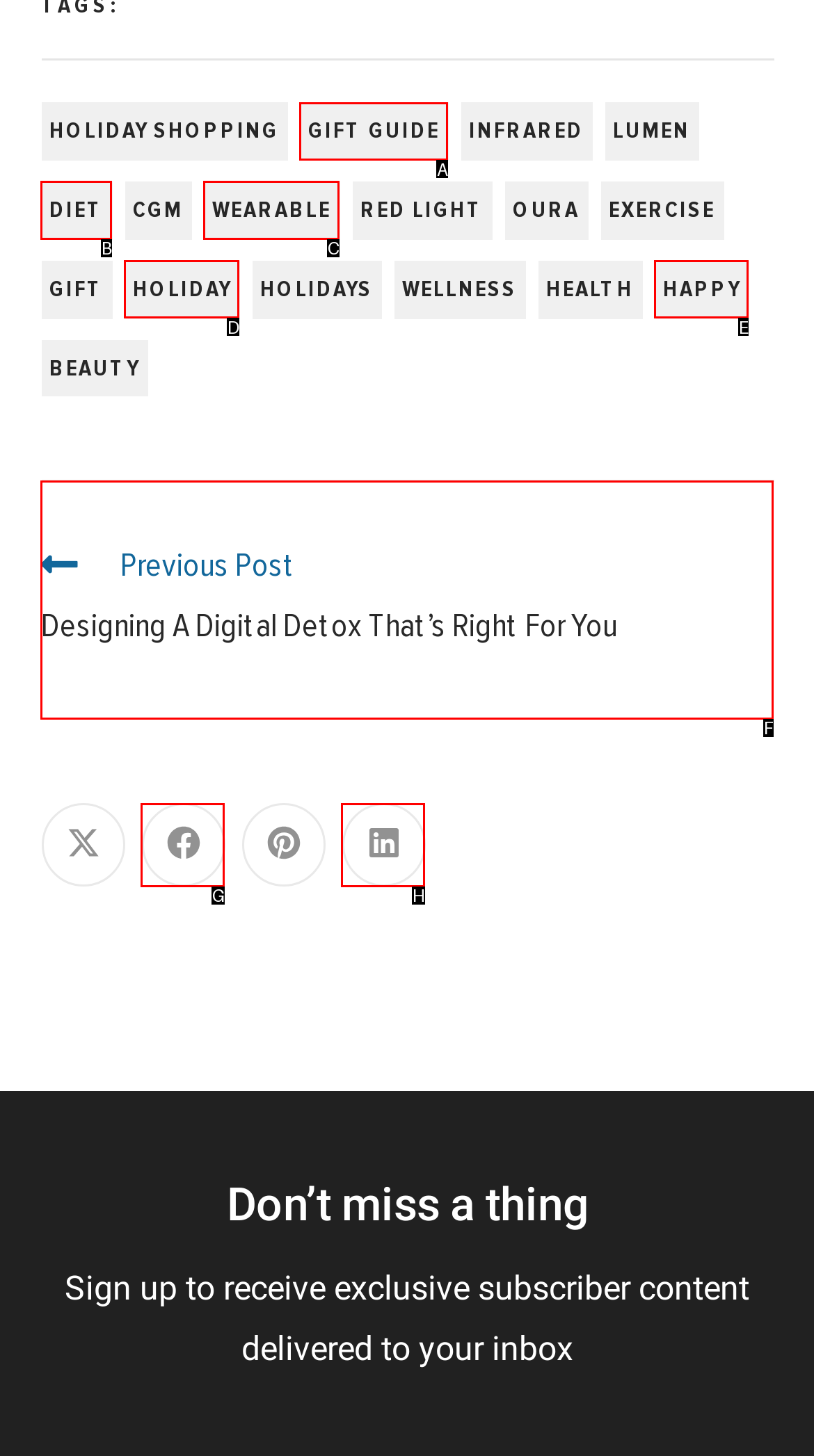To complete the task: Read more articles, which option should I click? Answer with the appropriate letter from the provided choices.

F